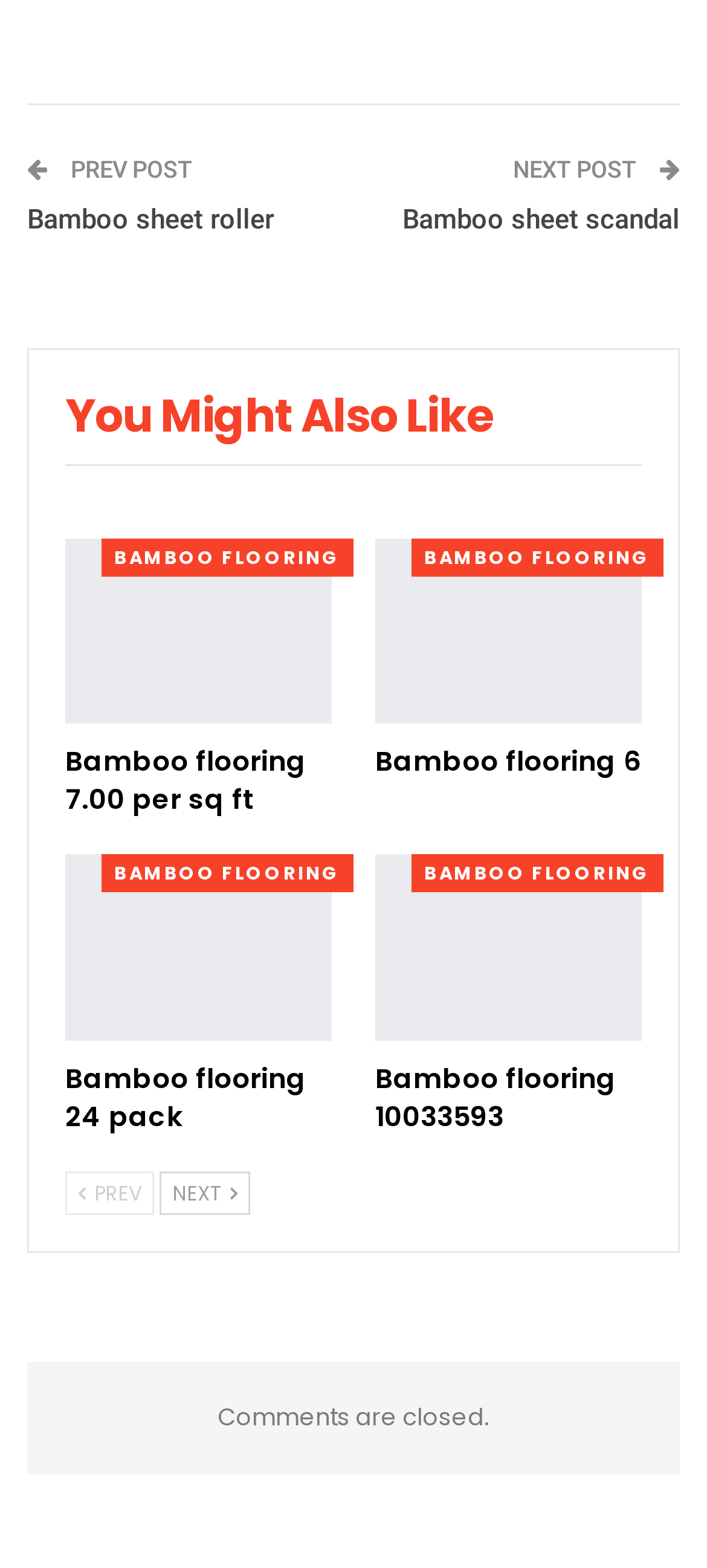Find the bounding box of the web element that fits this description: "Bamboo sheet scandal".

[0.569, 0.178, 0.962, 0.199]